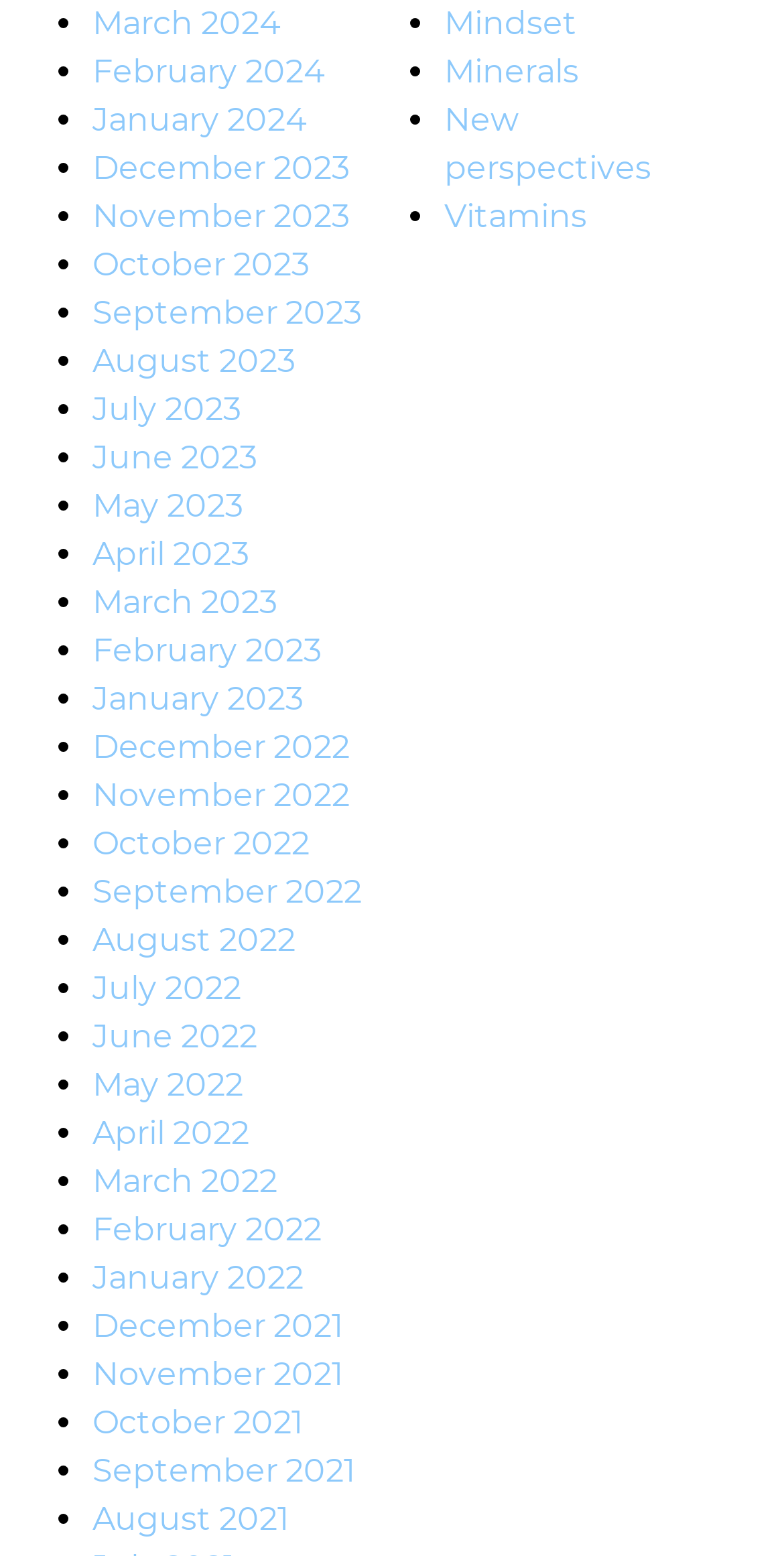Determine the bounding box coordinates for the HTML element described here: "Mindset".

[0.567, 0.003, 0.736, 0.027]